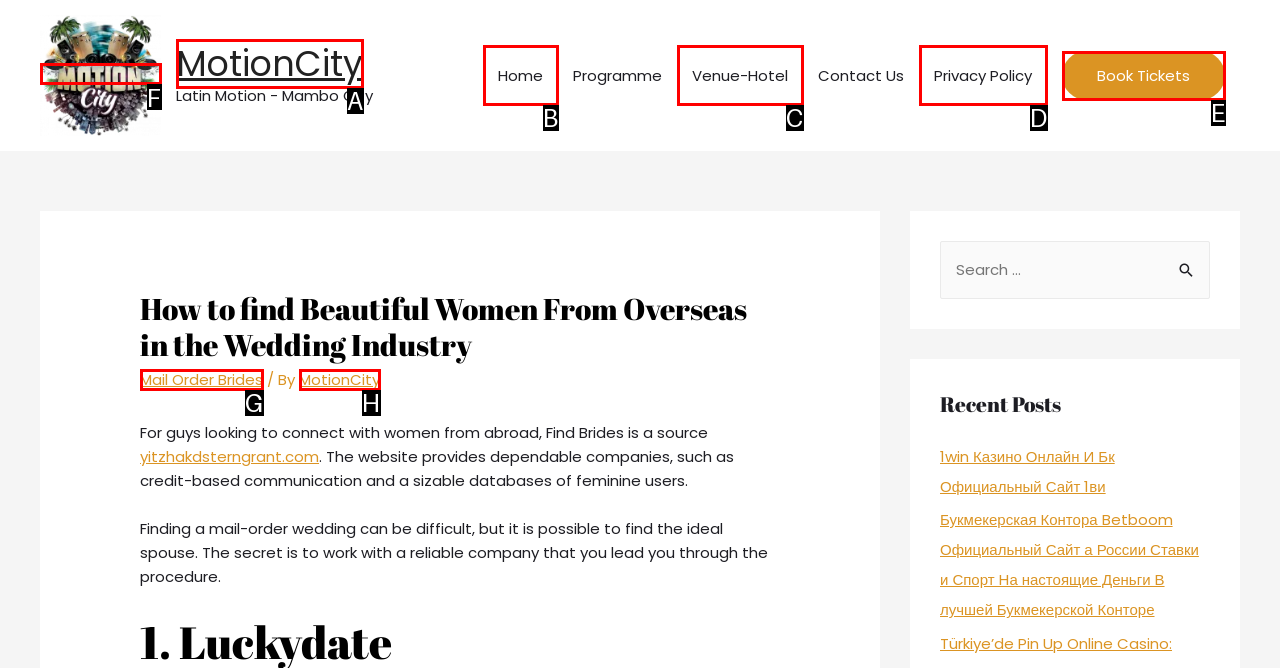Look at the description: alt="MotionCity"
Determine the letter of the matching UI element from the given choices.

F